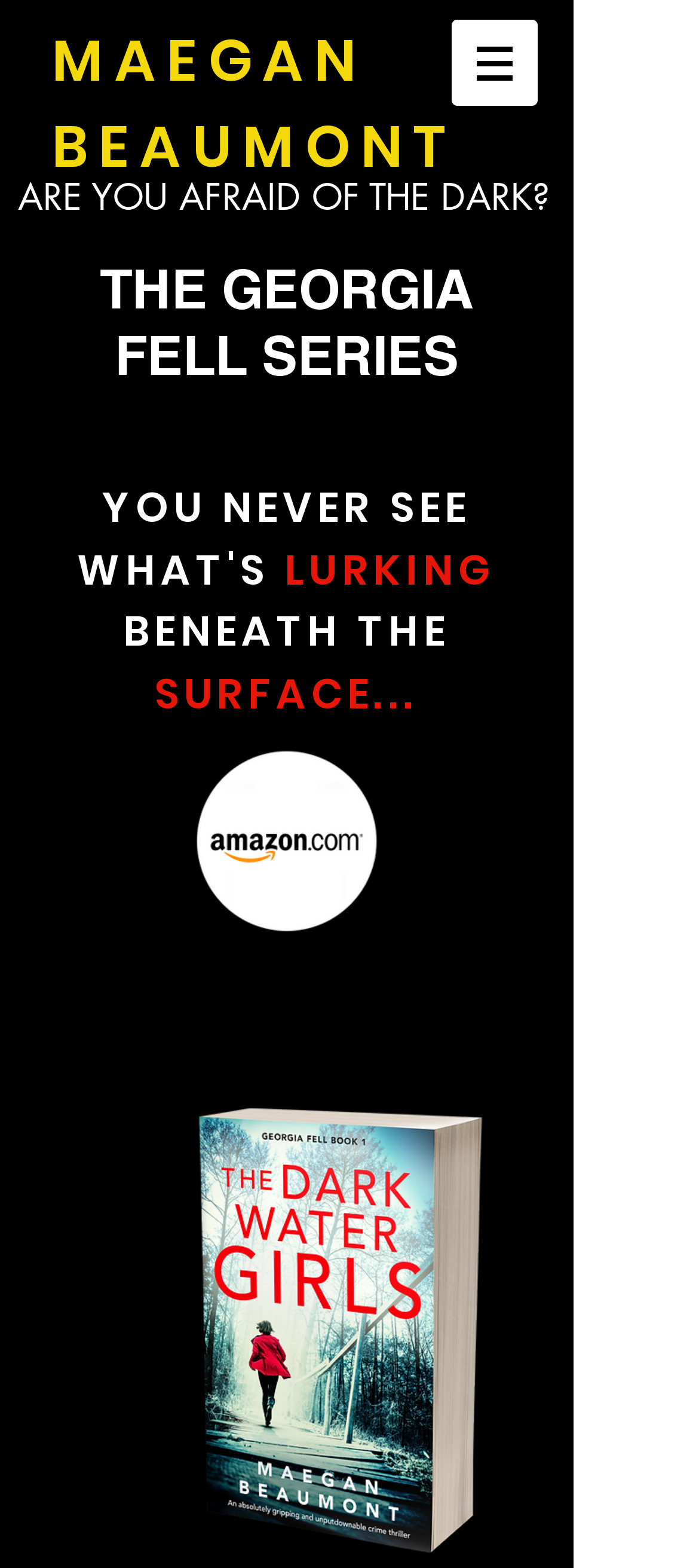What is the author's name?
From the details in the image, answer the question comprehensively.

The author's name is obtained from the heading element 'MAEGAN BEAUMONT' which is located at the top of the webpage.